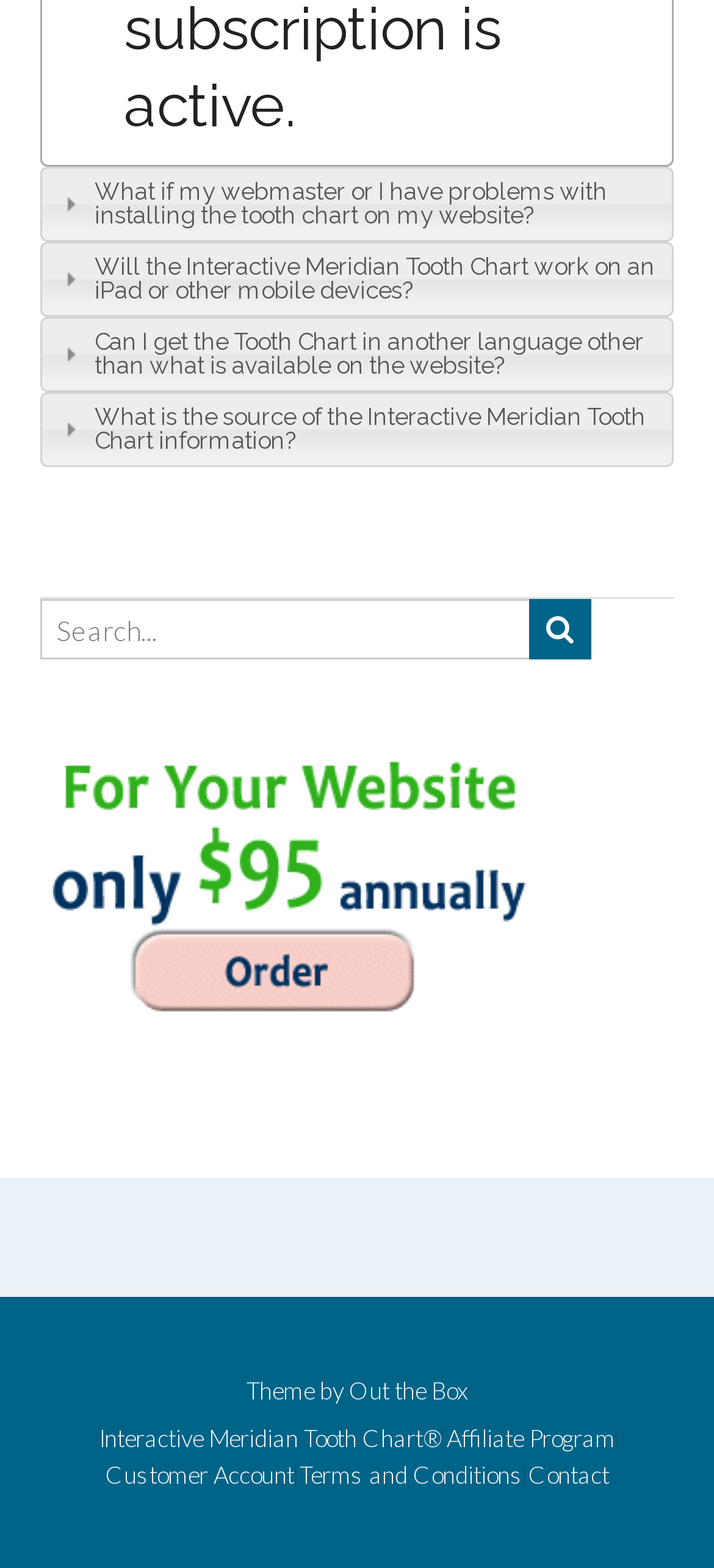Find the bounding box coordinates for the HTML element specified by: "Interactive Meridian Tooth Chart®".

[0.138, 0.91, 0.618, 0.925]